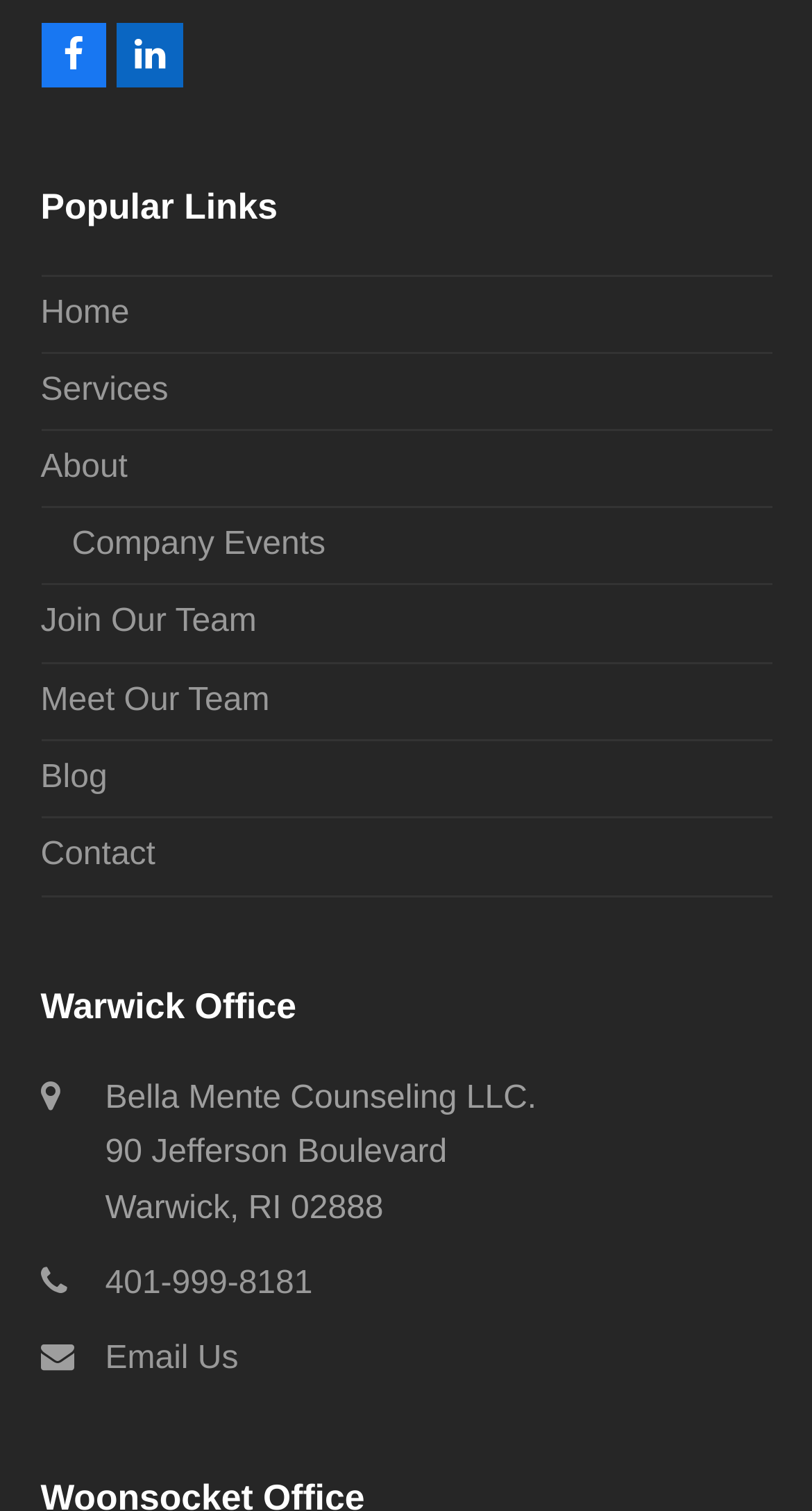Give a succinct answer to this question in a single word or phrase: 
What is the company name?

Bella Mente Counseling LLC.